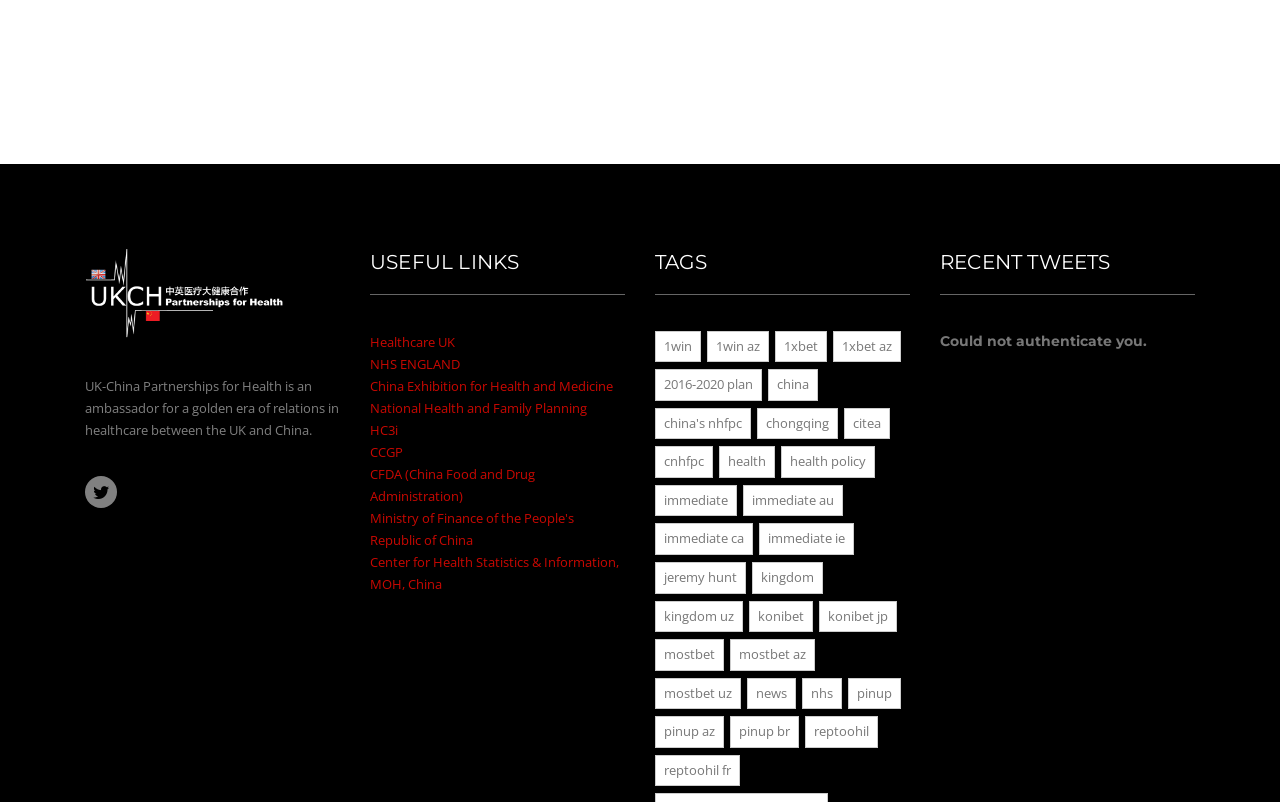Provide your answer to the question using just one word or phrase: What is the error message displayed?

Could not authenticate you.